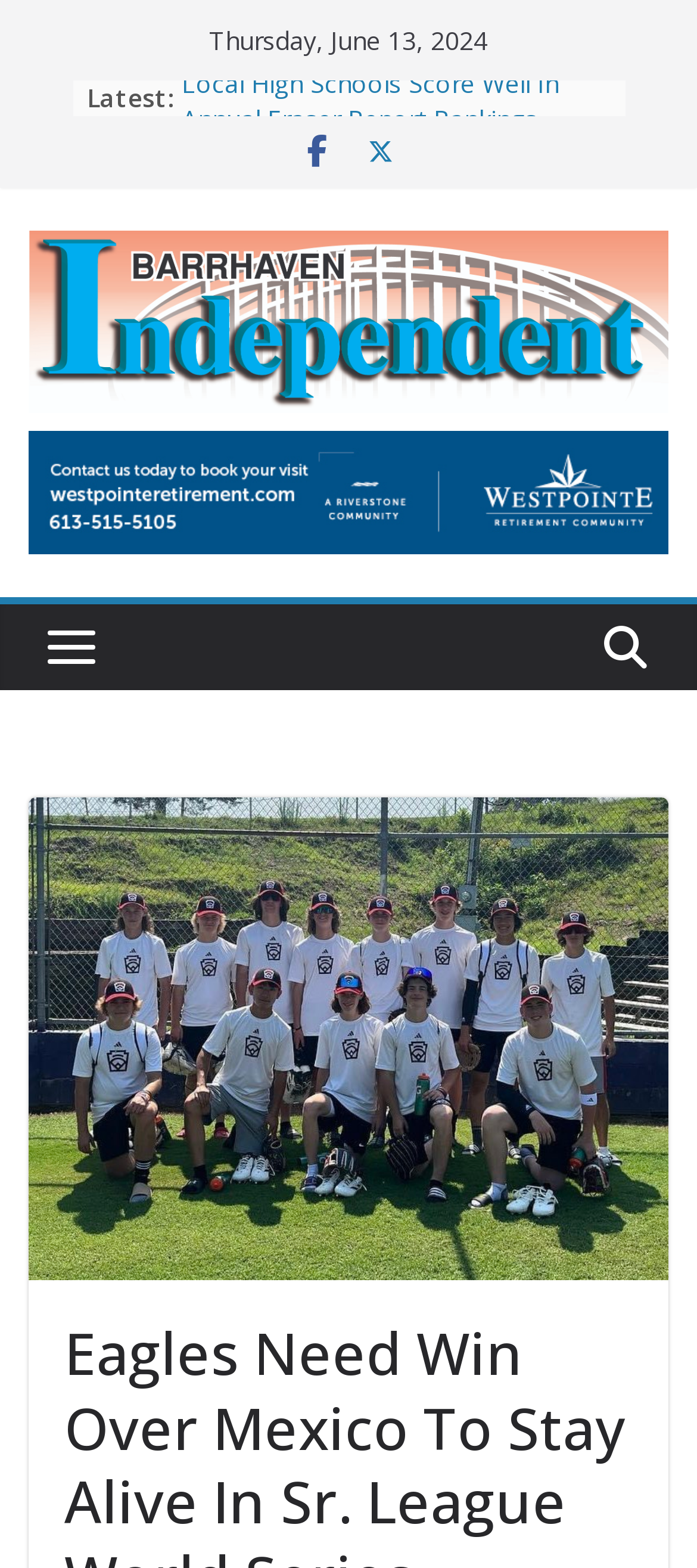Identify the main title of the webpage and generate its text content.

Eagles Need Win Over Mexico To Stay Alive In Sr. League World Series